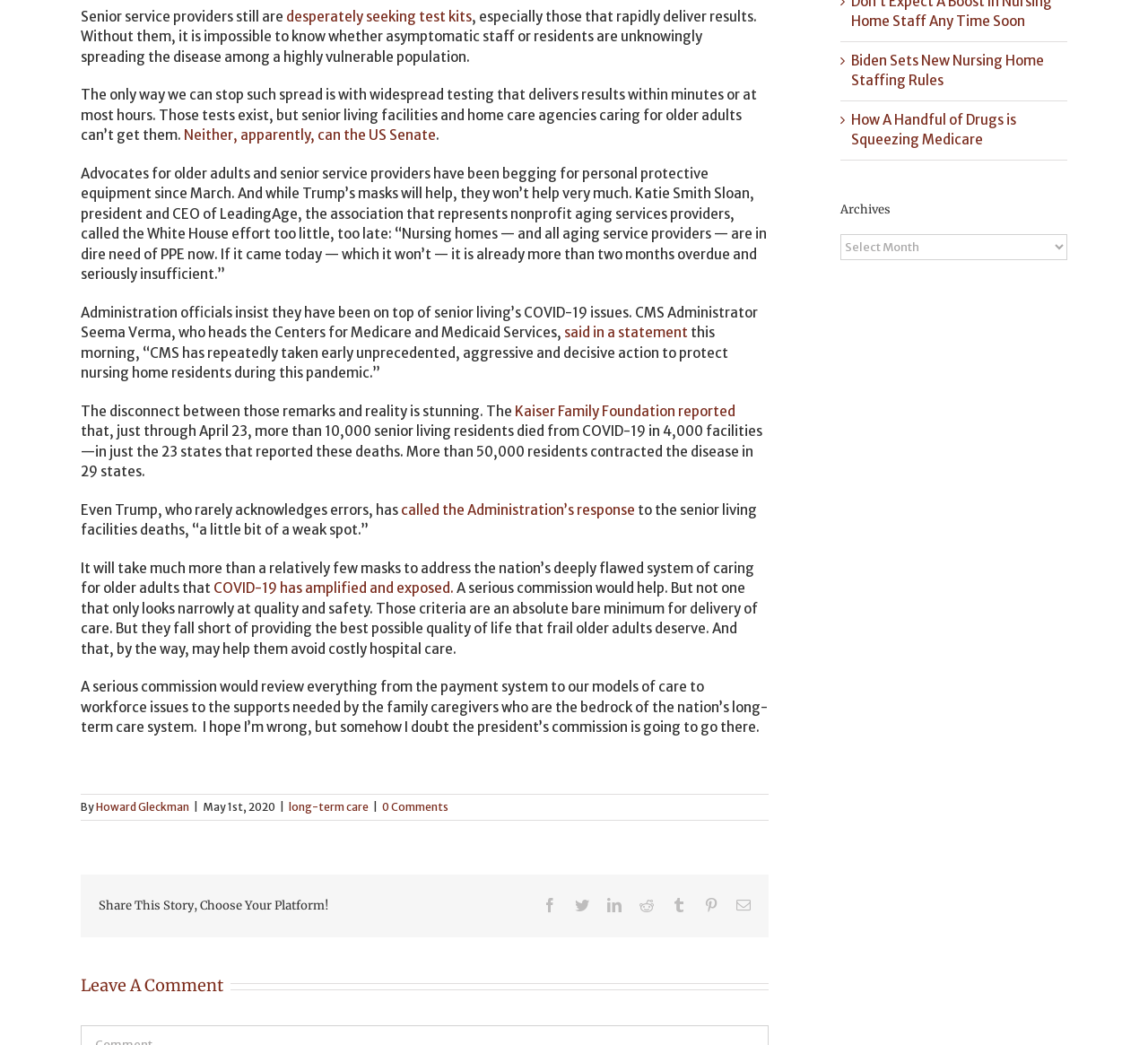Locate the bounding box of the user interface element based on this description: "COVID-19 has amplified and exposed.".

[0.186, 0.555, 0.395, 0.571]